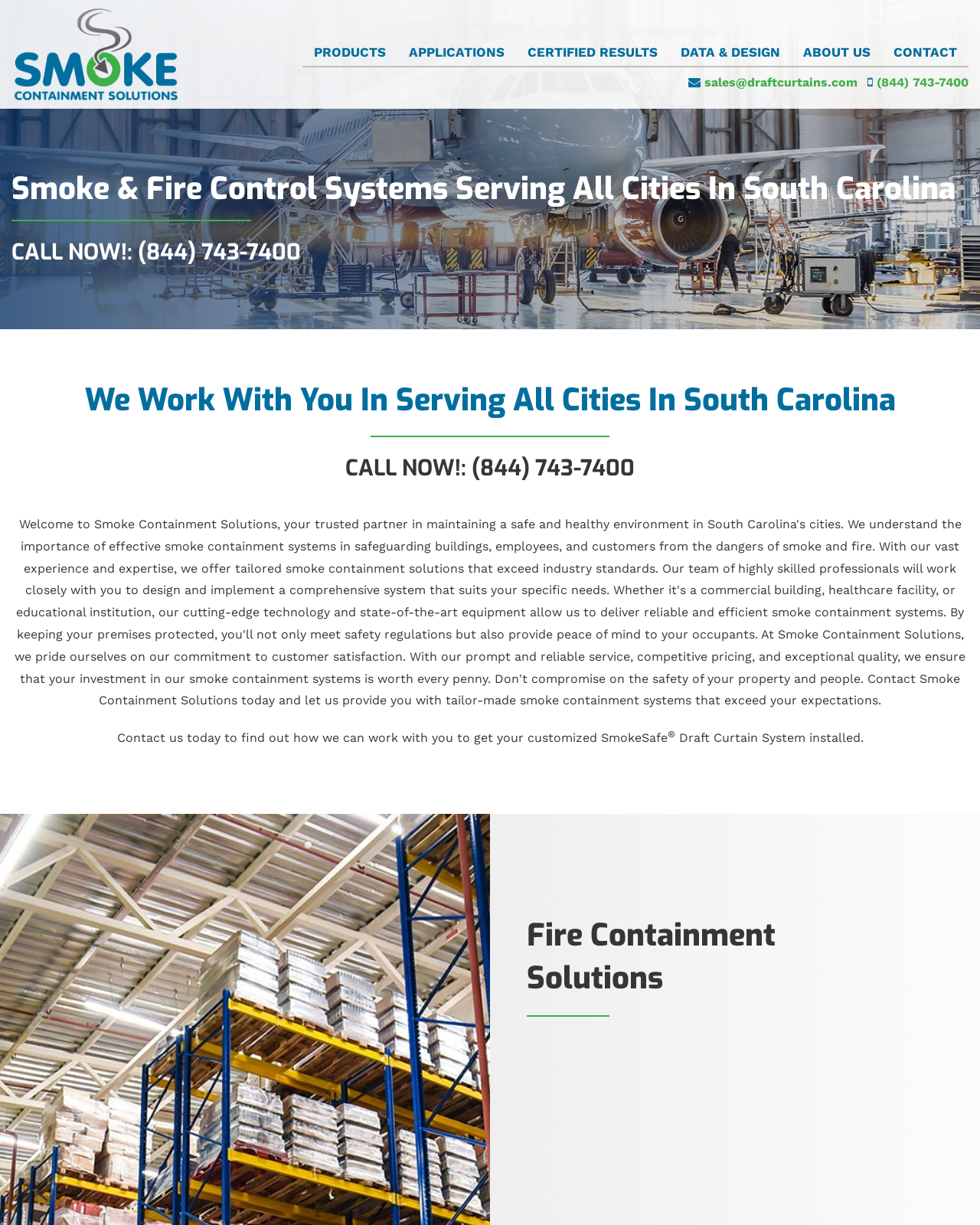Identify the bounding box coordinates of the clickable section necessary to follow the following instruction: "Call the phone number (844) 743-7400". The coordinates should be presented as four float numbers from 0 to 1, i.e., [left, top, right, bottom].

[0.895, 0.061, 0.988, 0.073]